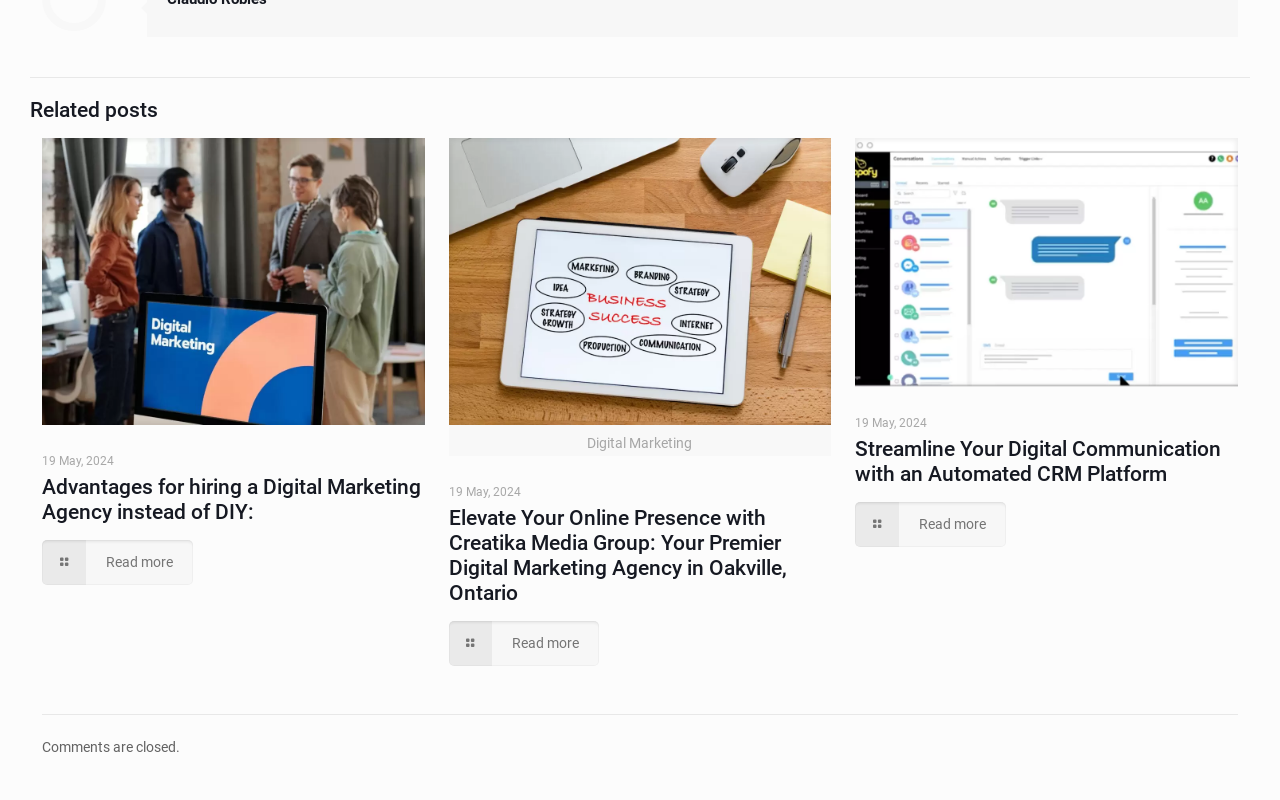Please locate the bounding box coordinates of the element that needs to be clicked to achieve the following instruction: "Click on 'Digital Marketing Agency'". The coordinates should be four float numbers between 0 and 1, i.e., [left, top, right, bottom].

[0.033, 0.172, 0.332, 0.531]